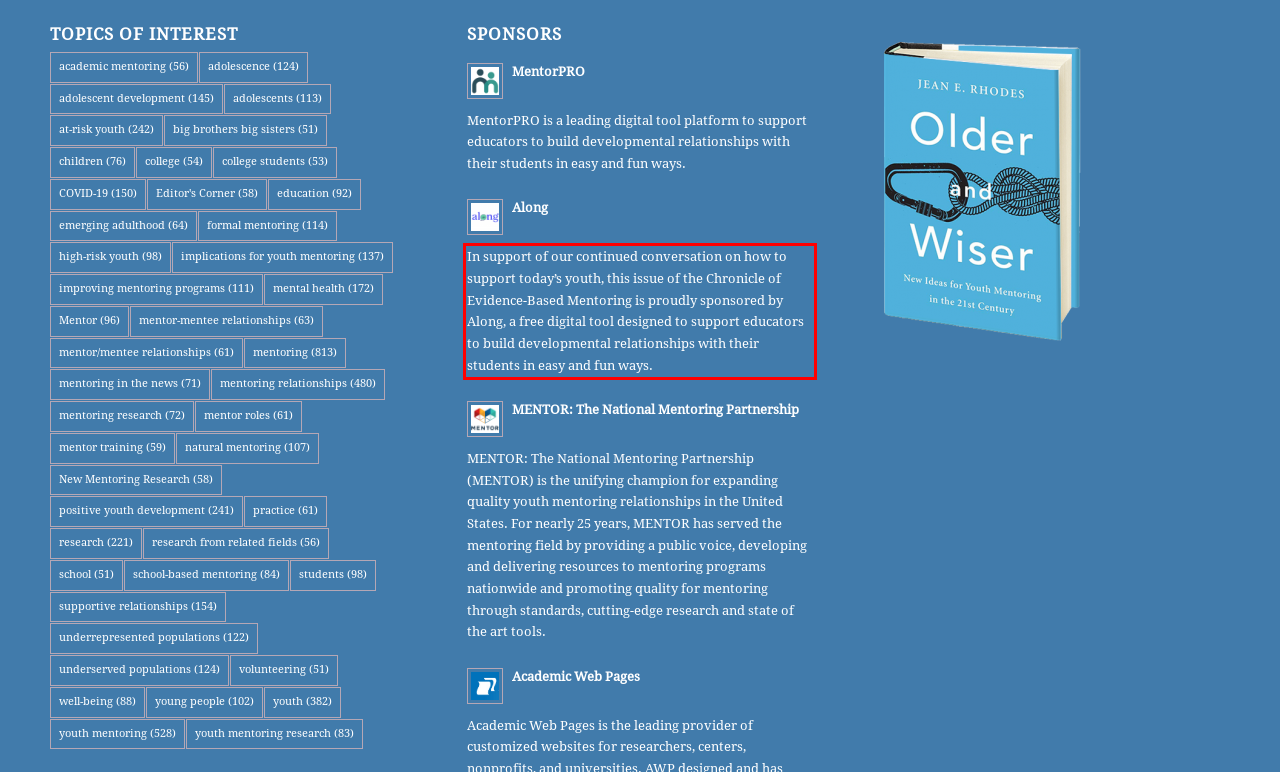You are given a screenshot of a webpage with a UI element highlighted by a red bounding box. Please perform OCR on the text content within this red bounding box.

In support of our continued conversation on how to support today’s youth, this issue of the Chronicle of Evidence-Based Mentoring is proudly sponsored by Along, a free digital tool designed to support educators to build developmental relationships with their students in easy and fun ways.